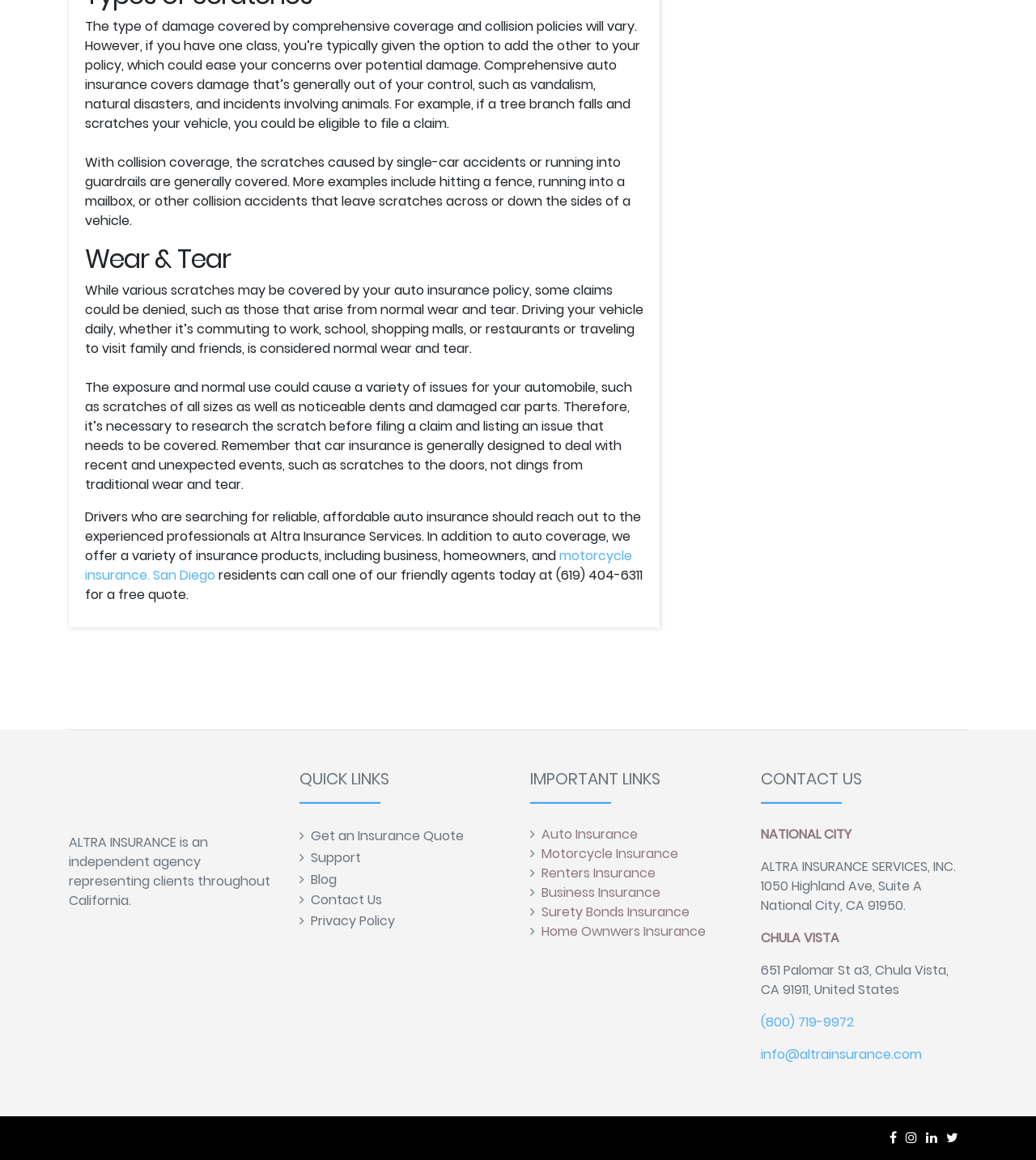What type of insurance is discussed on this webpage?
Using the image, give a concise answer in the form of a single word or short phrase.

Auto insurance